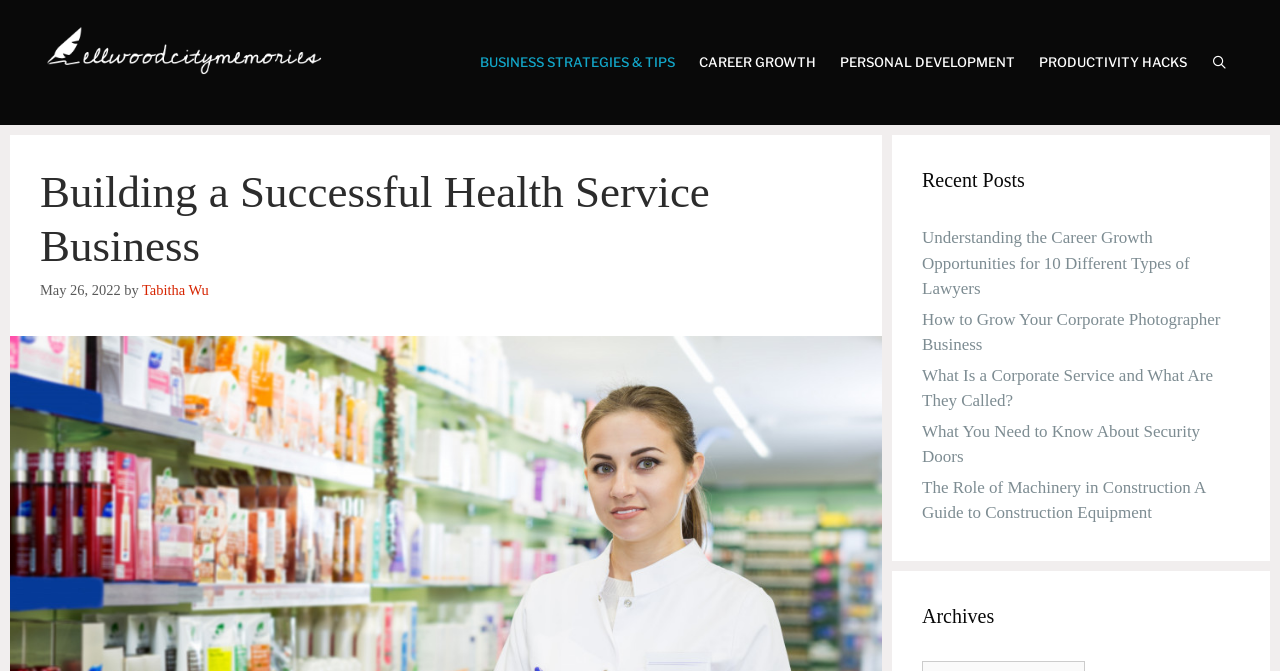What are the categories in the primary navigation?
Please provide a comprehensive answer based on the visual information in the image.

The primary navigation section is located at the top of the webpage, and it contains five categories: BUSINESS STRATEGIES & TIPS, CAREER GROWTH, PERSONAL DEVELOPMENT, PRODUCTIVITY HACKS, and Open Search Bar.